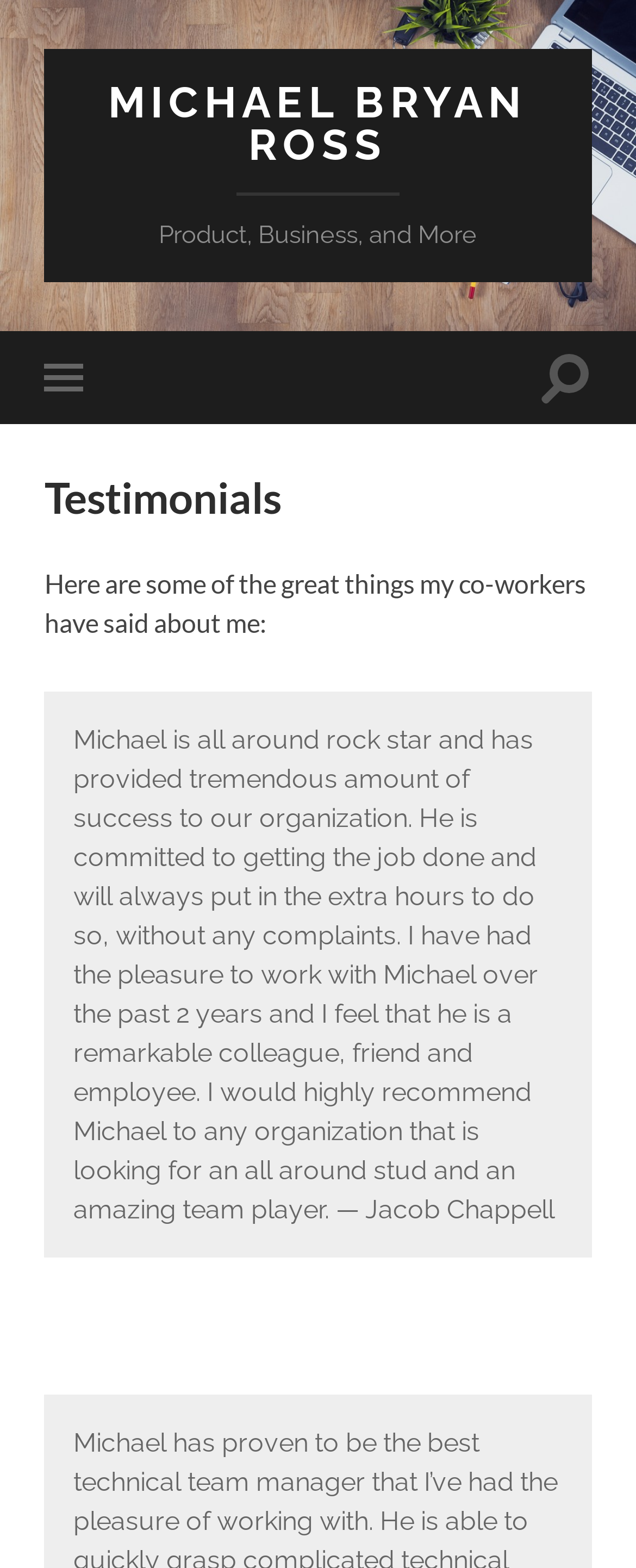Who wrote the testimonial in the blockquote?
Please describe in detail the information shown in the image to answer the question.

The answer can be found by looking at the text in the blockquote element, which ends with '— Jacob Chappell', indicating that Jacob Chappell is the author of the testimonial.